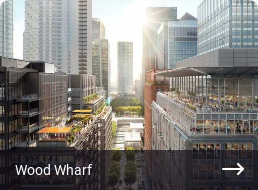What is the atmosphere of the urban landscape in the image?
Please answer the question as detailed as possible based on the image.

The atmosphere of the urban landscape in the image can be described as bright and inviting due to the sleek glass buildings reflecting sunlight, creating a sense of warmth and welcome.